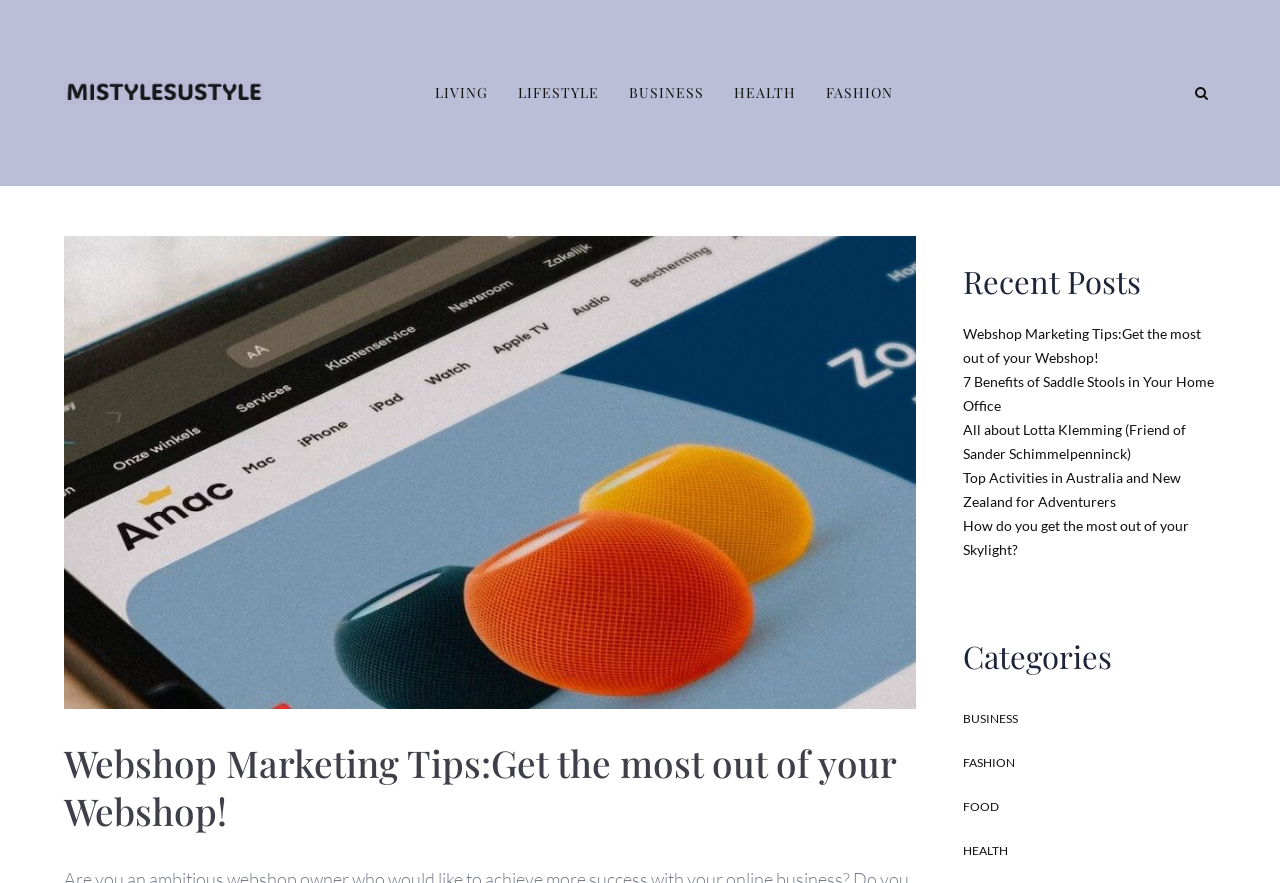Identify the bounding box for the UI element that is described as follows: "HEALTH".

[0.752, 0.954, 0.787, 0.971]